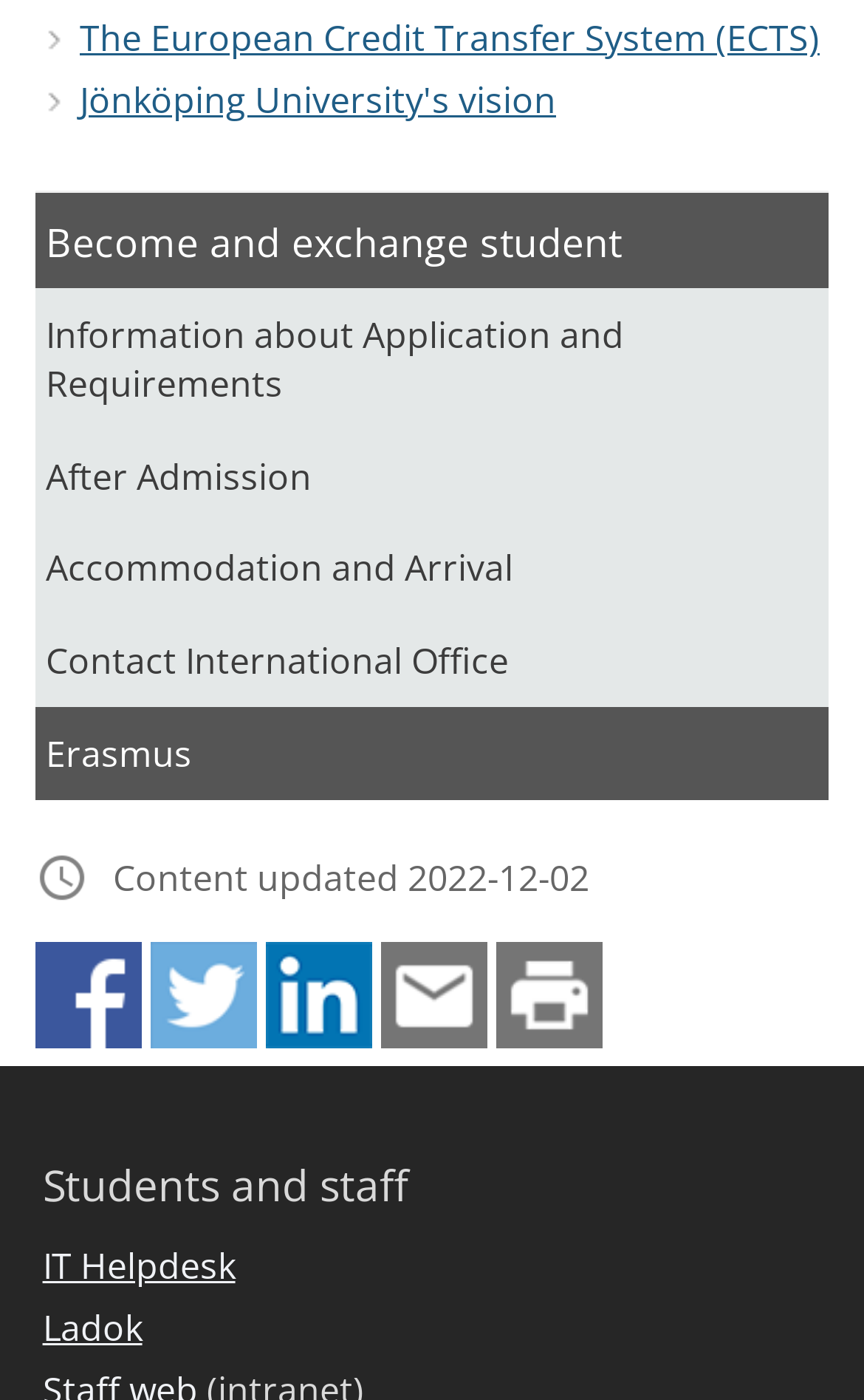Answer briefly with one word or phrase:
What is the last updated date of the content?

2022-12-02